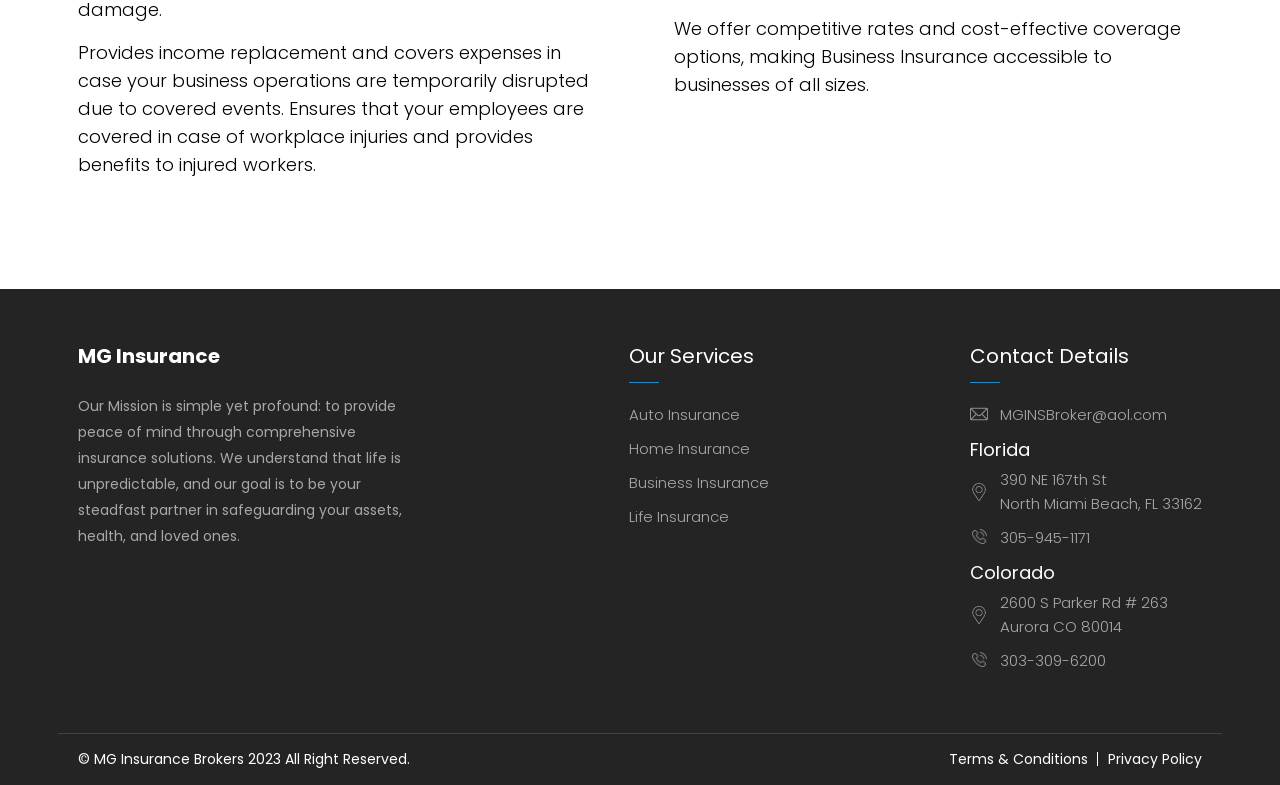Bounding box coordinates should be provided in the format (top-left x, top-left y, bottom-right x, bottom-right y) with all values between 0 and 1. Identify the bounding box for this UI element: Privacy Policy

[0.866, 0.954, 0.939, 0.979]